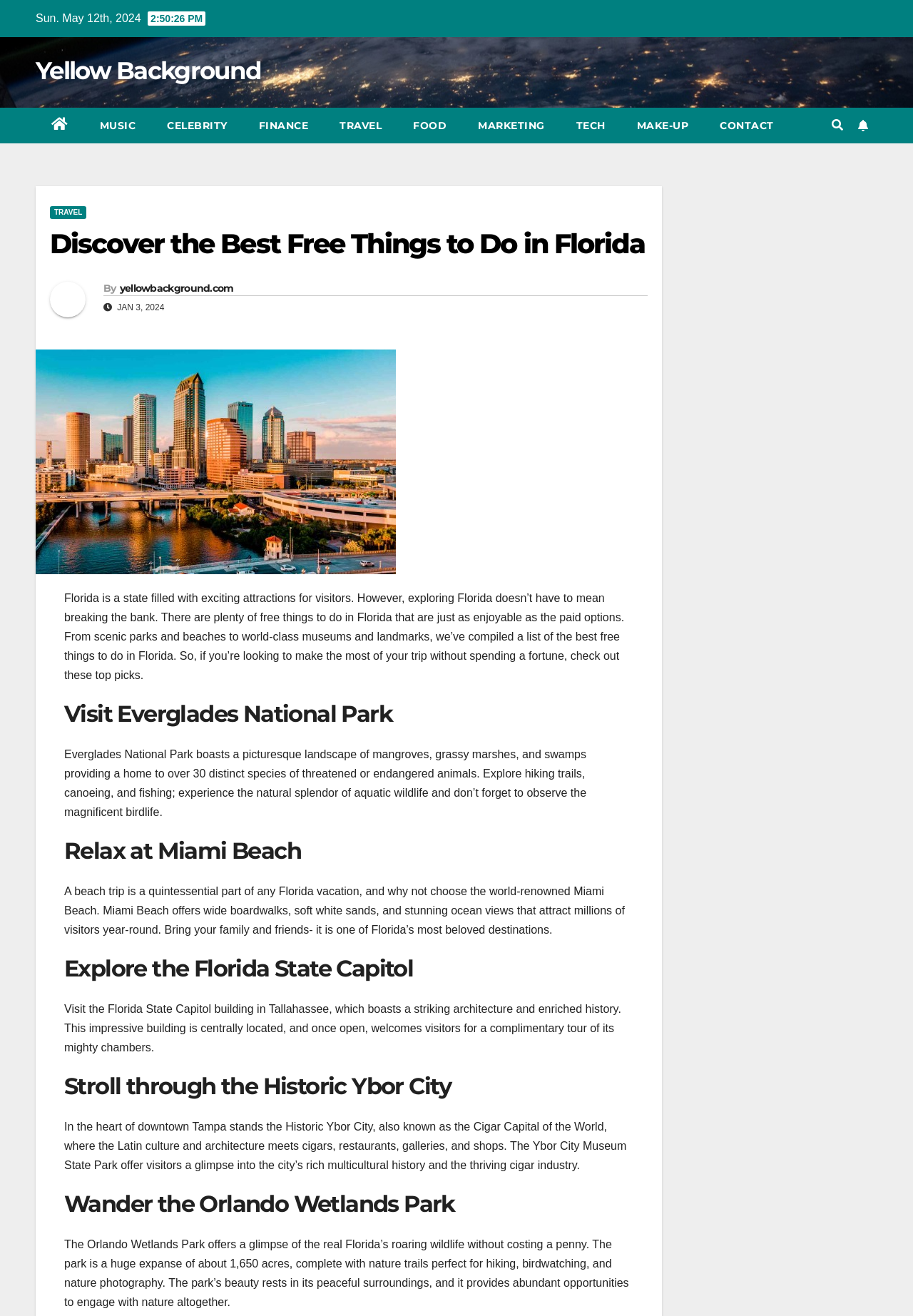Identify the bounding box coordinates for the element you need to click to achieve the following task: "Read about 'Miami Beach'". The coordinates must be four float values ranging from 0 to 1, formatted as [left, top, right, bottom].

[0.07, 0.635, 0.693, 0.658]